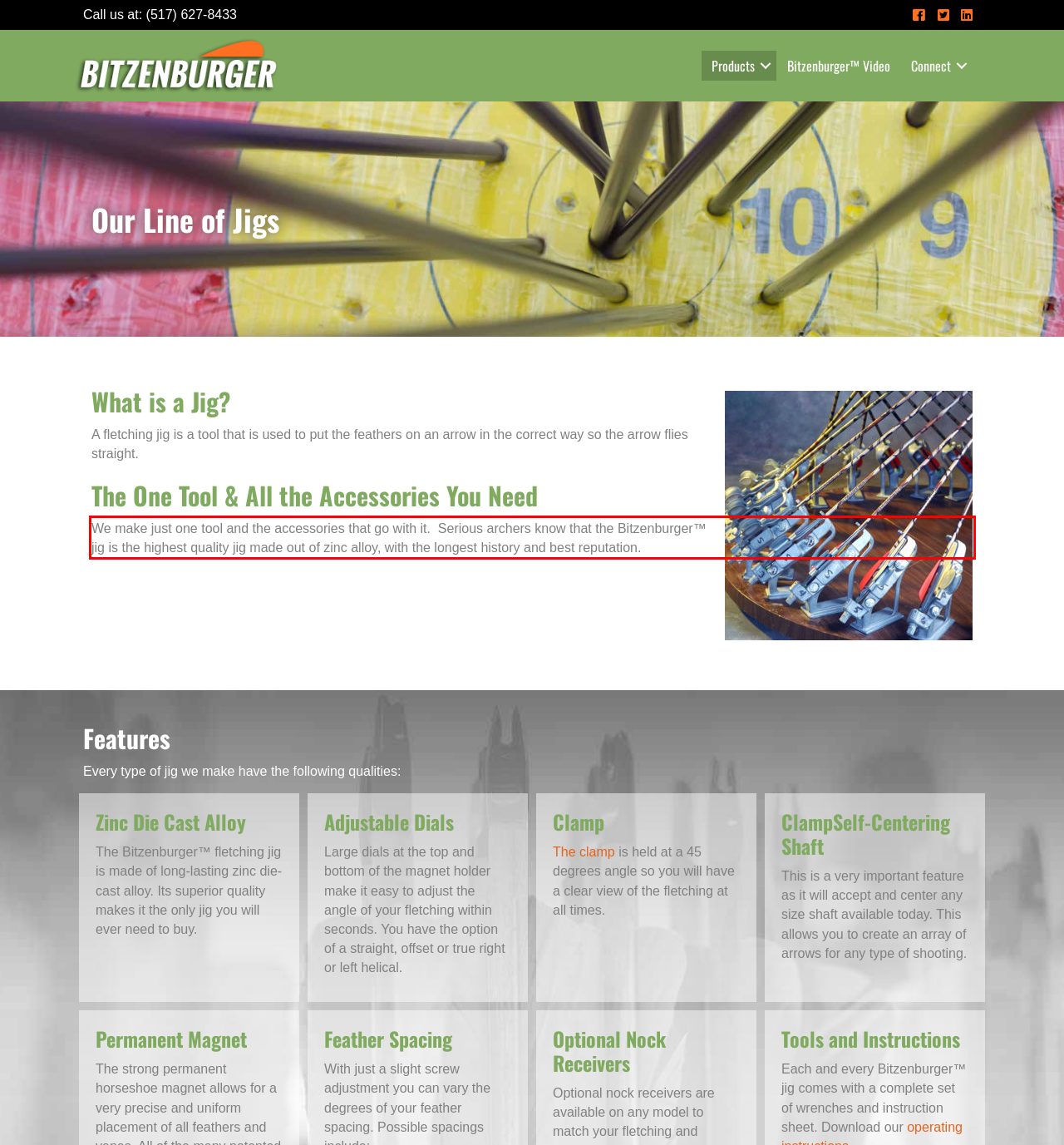In the screenshot of the webpage, find the red bounding box and perform OCR to obtain the text content restricted within this red bounding box.

We make just one tool and the accessories that go with it. Serious archers know that the Bitzenburger™ jig is the highest quality jig made out of zinc alloy, with the longest history and best reputation.